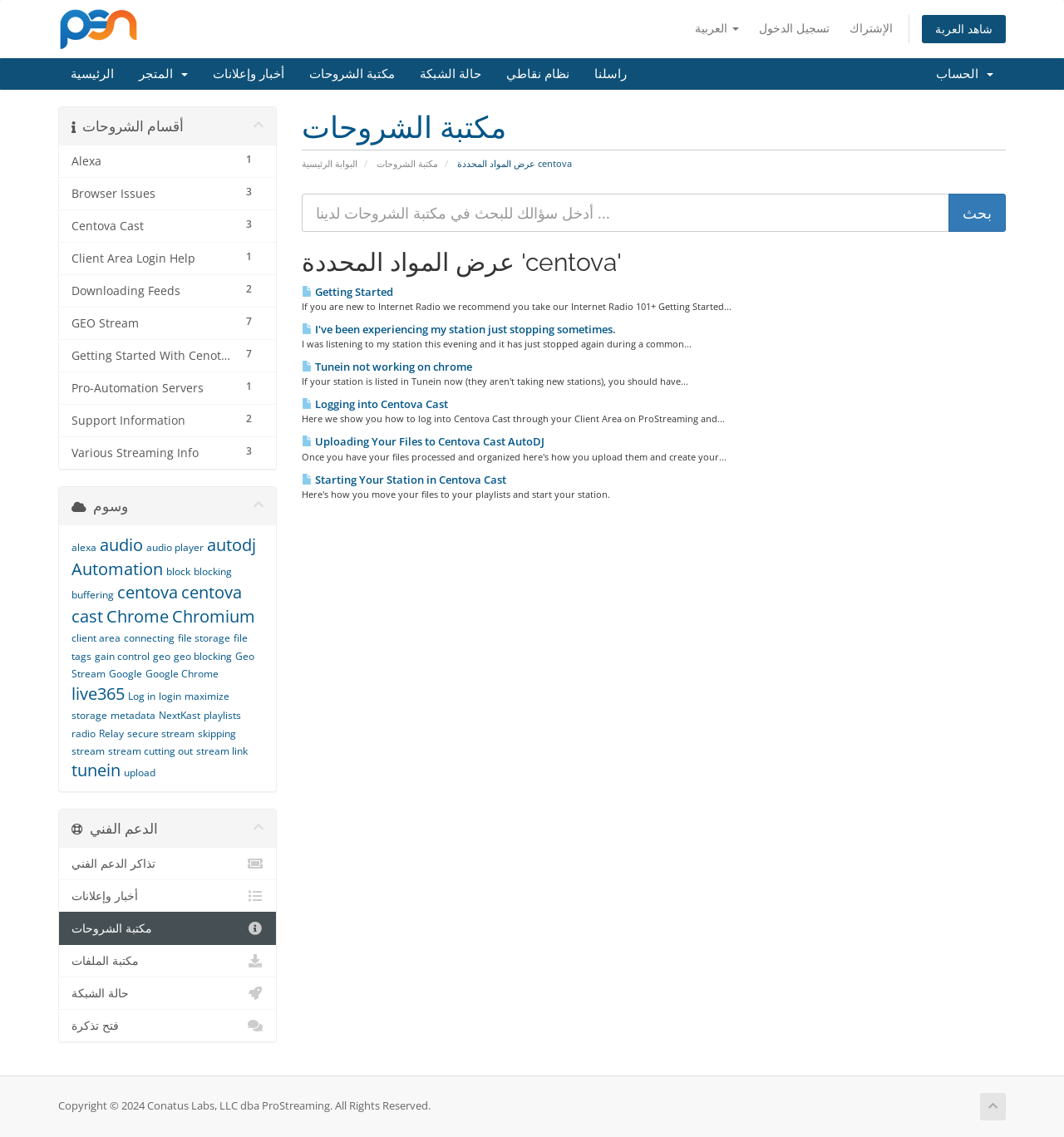Observe the image and answer the following question in detail: How many categories are there in the 'أقسام الشروحات' section?

I counted the number of link elements in the 'أقسام الشروحات' section, which are 'Alexa', 'Browser Issues', 'Centova Cast', 'Client Area Login Help', 'Downloading Feeds', 'GEO Stream', and 'Getting Started With Cenotva Cast'.